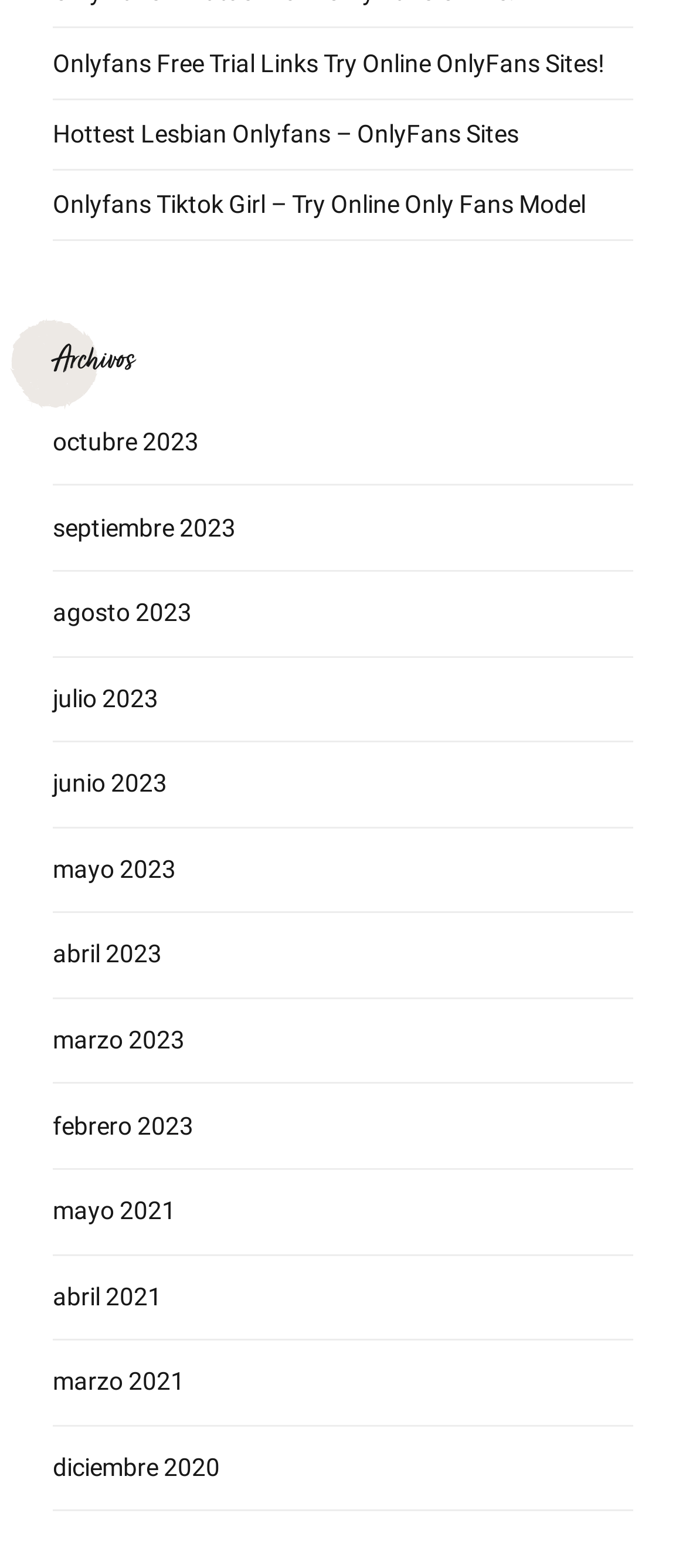Specify the bounding box coordinates for the region that must be clicked to perform the given instruction: "Browse mayo 2021".

[0.077, 0.759, 0.256, 0.787]